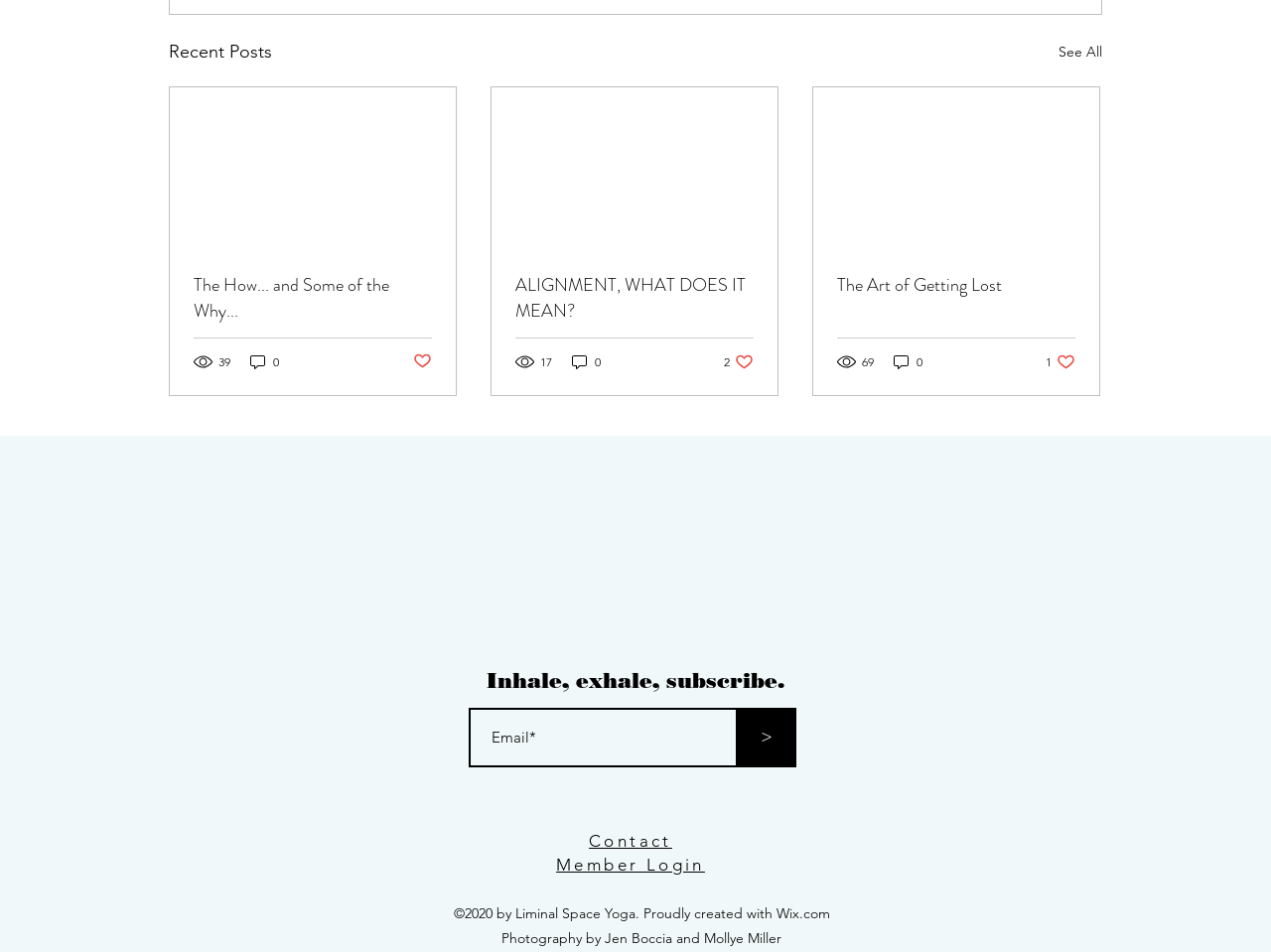Identify the bounding box coordinates of the specific part of the webpage to click to complete this instruction: "Read item on contributor's website".

None